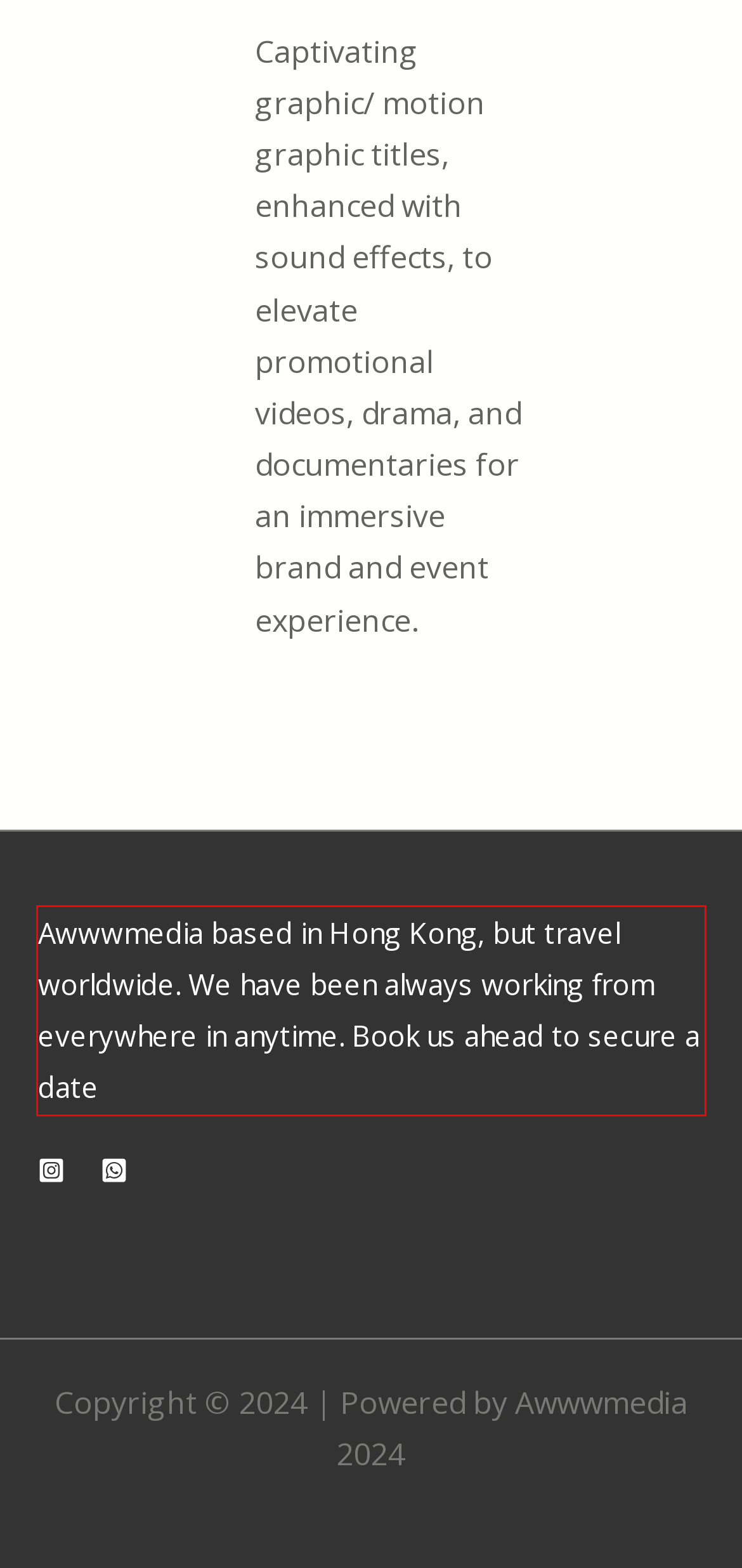You are presented with a screenshot containing a red rectangle. Extract the text found inside this red bounding box.

Awwwmedia based in Hong Kong, but travel worldwide. We have been always working from everywhere in anytime. Book us ahead to secure a date